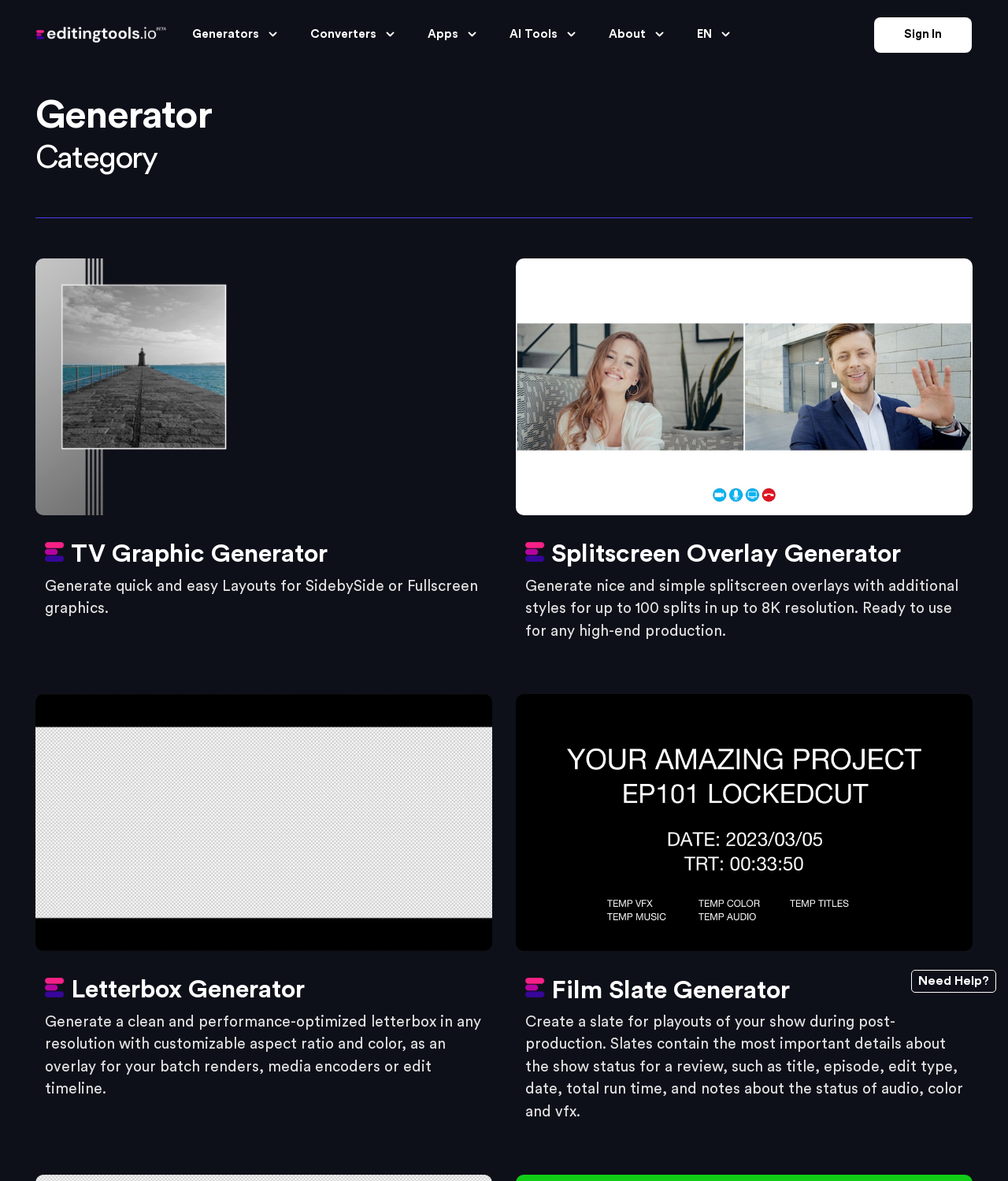What is the purpose of the 'Sign In' button?
Please provide a comprehensive answer based on the details in the screenshot.

The 'Sign In' button is likely used for users to log in to their accounts, allowing them to access their profiles, saved settings, or other personalized features.